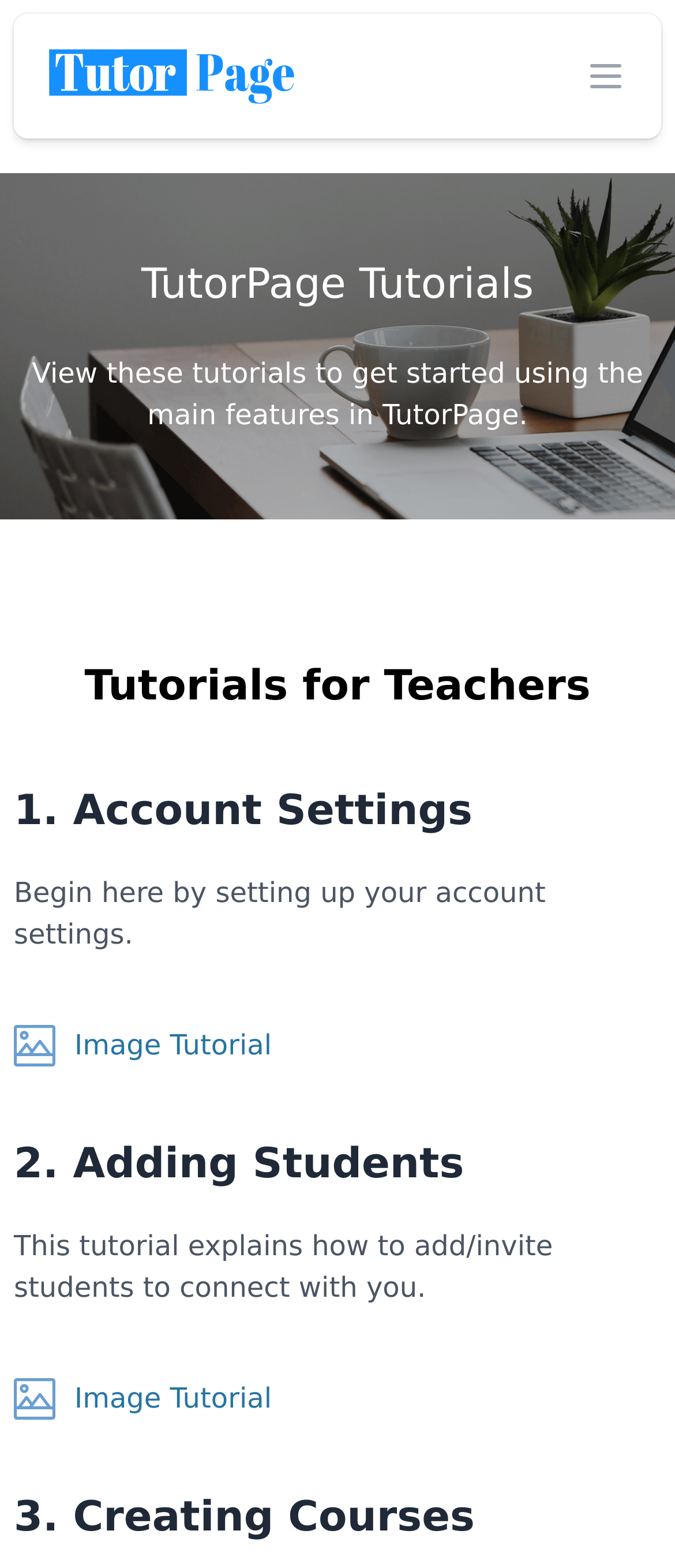Please specify the bounding box coordinates in the format (top-left x, top-left y, bottom-right x, bottom-right y), with values ranging from 0 to 1. Identify the bounding box for the UI component described as follows: Close main menu

[0.846, 0.026, 0.949, 0.071]